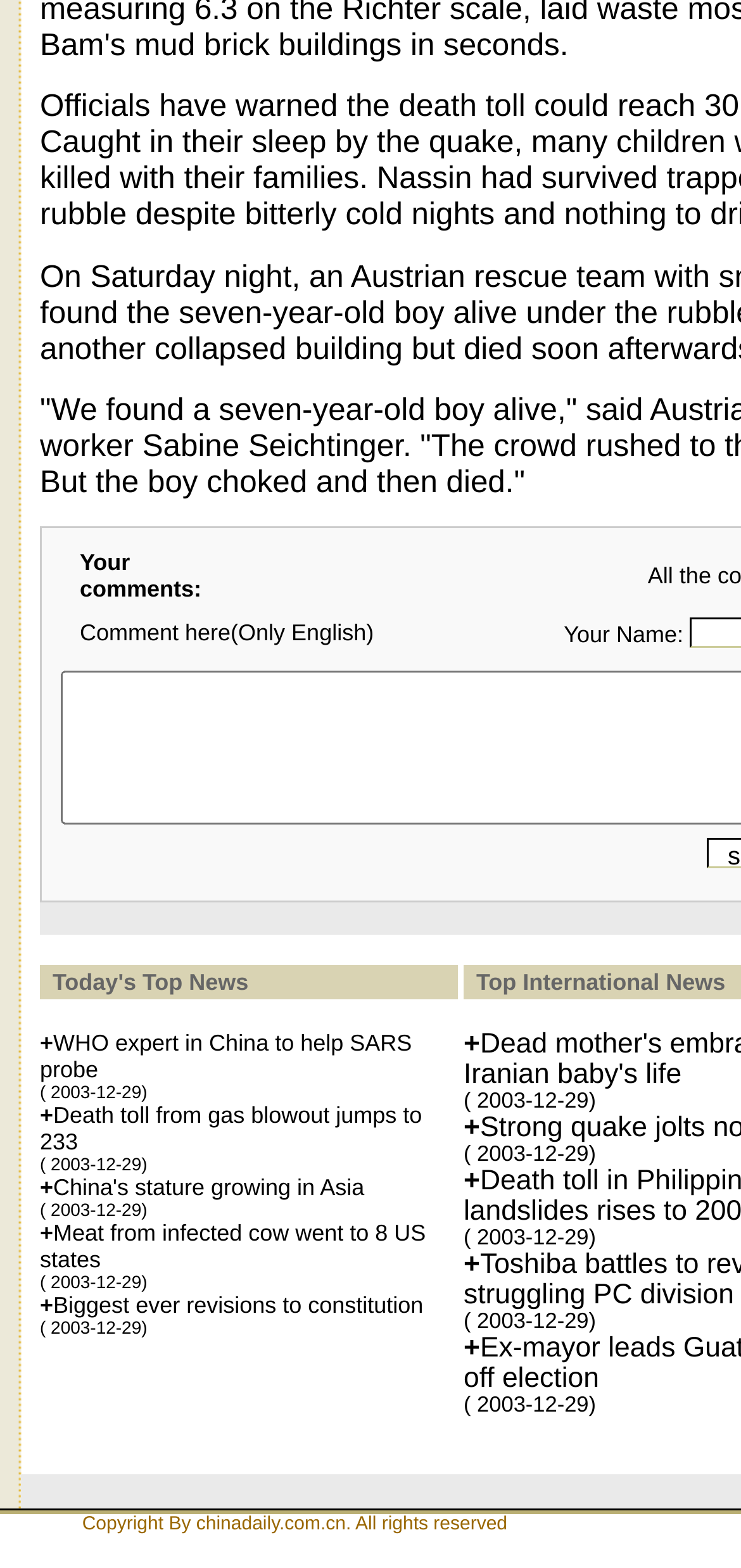How many news articles are listed? Observe the screenshot and provide a one-word or short phrase answer.

5